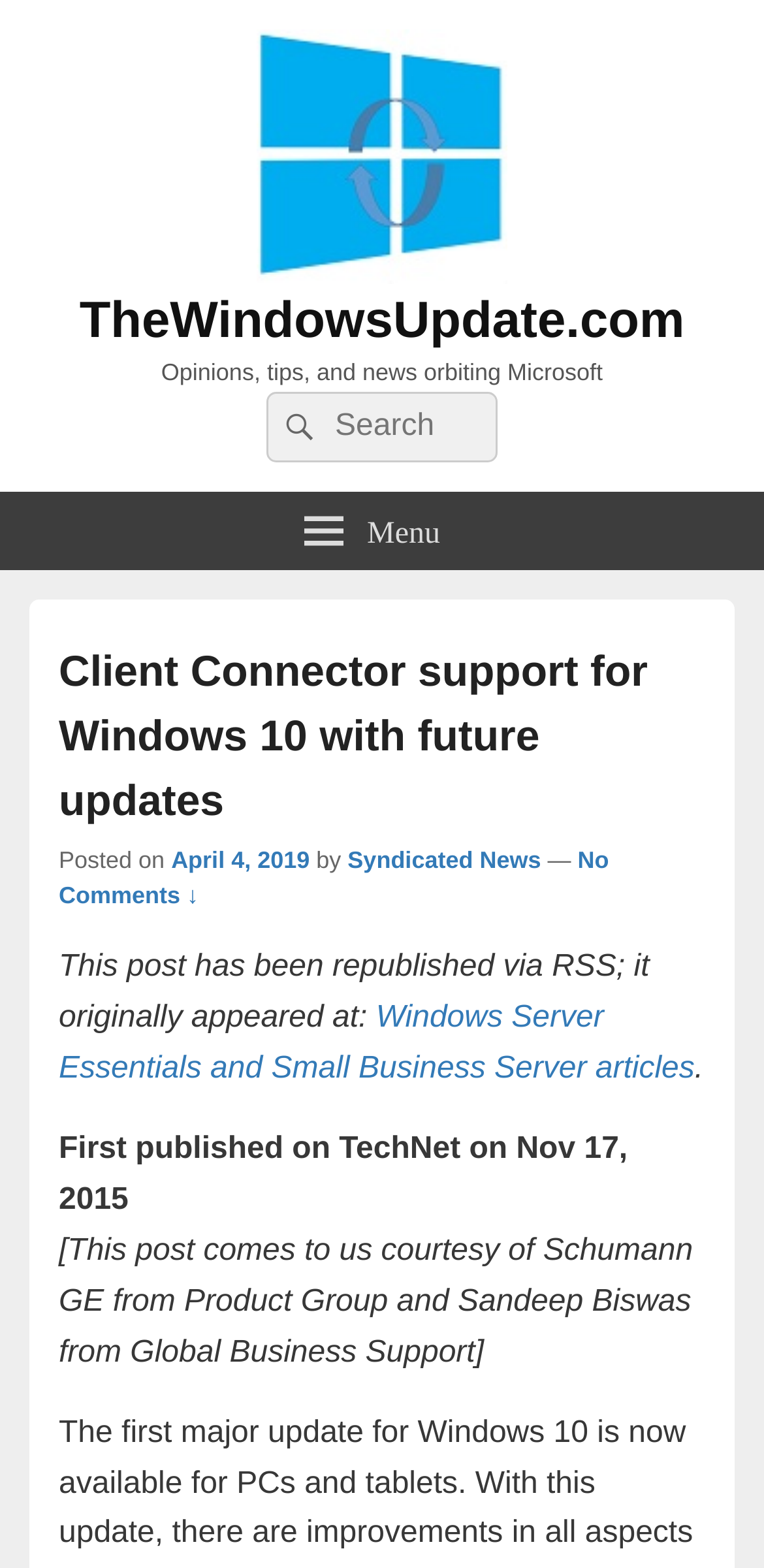Provide a short answer using a single word or phrase for the following question: 
What is the topic of the article?

Client Connector support for Windows 10